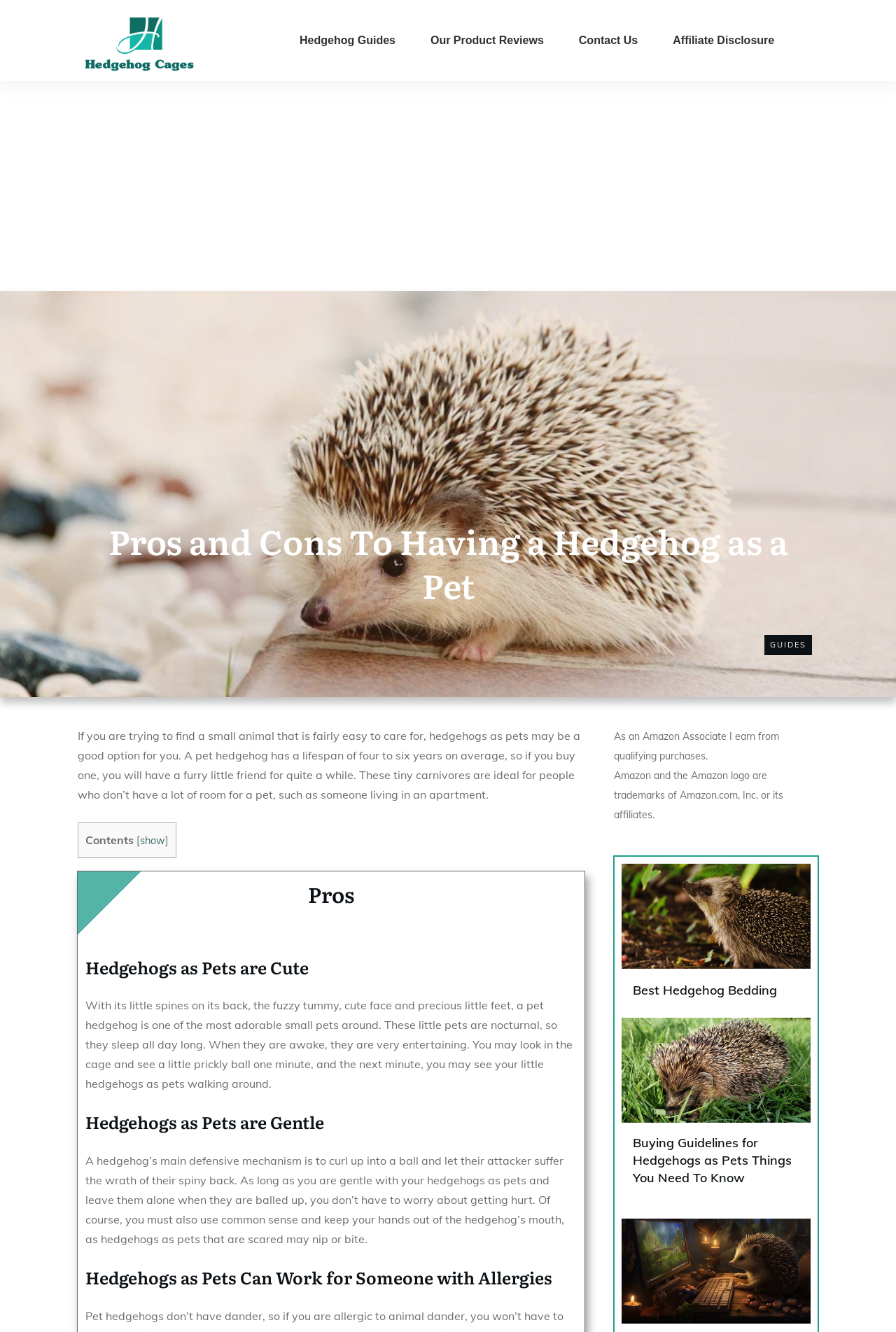Provide a thorough summary of the webpage.

This webpage is about the pros and cons of having a hedgehog as a pet. At the top, there is a logo of a hedgehog, accompanied by a navigation menu with links to "Hedgehog Guides", "Our Product Reviews", "Contact Us", and "Affiliate Disclosure". Below the navigation menu, there is a large advertisement iframe.

The main content of the webpage starts with a heading that reads "Pros and Cons To Having a Hedgehog as a Pet". This is followed by a paragraph of text that introduces hedgehogs as pets, mentioning their lifespan, ease of care, and suitability for people living in small spaces.

To the right of the introductory text, there is a table of contents with a "show" link. Below the table of contents, there are three sections with headings: "Pros", "Hedgehogs as Pets are Cute", and "Hedgehogs as Pets are Gentle". Each section has a paragraph of text that describes the advantages of having a hedgehog as a pet.

Further down the page, there are two articles with headings "Best Hedgehog Bedding" and "Buying Guidelines for Hedgehogs as Pets Things You Need To Know". Each article has a link to a related page.

At the bottom of the page, there are two lines of text that mention the Amazon affiliate program and the Amazon logo trademark.